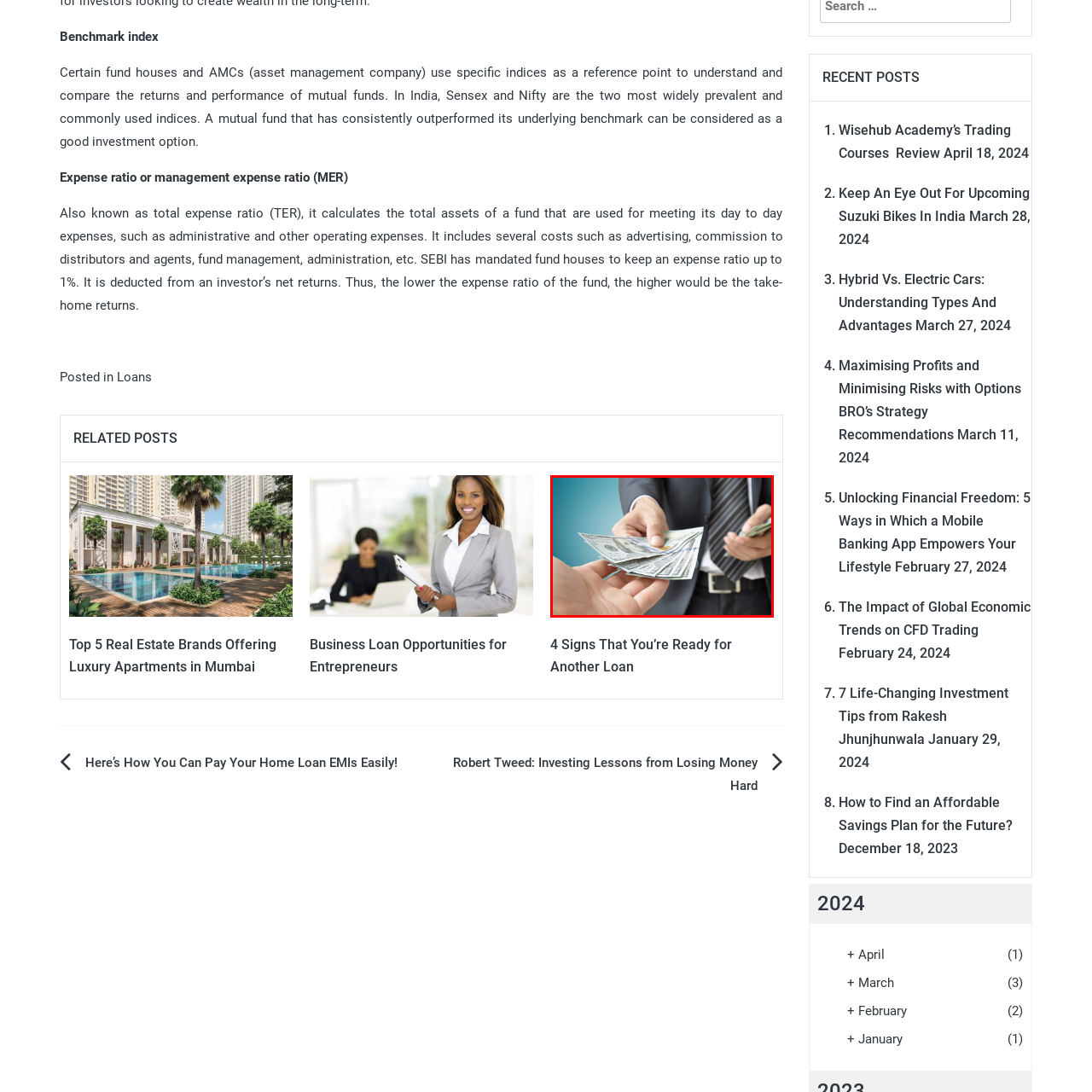Elaborate on the visual details of the image contained within the red boundary.

In this image, a business professional in a formal suit is seen handing over a stack of cash—likely U.S. dollars—to another person, whose hand is outstretched to receive it. This moment captures a key transaction, symbolizing financial exchange or a loan disbursement. The backdrop features a gradient of calm blue tones, enhancing the professional atmosphere of the setting. This imagery could relate to the context of loans, financial services, or business dealings, potentially aligning with themes discussed in articles about investment, loans, or financial readiness.